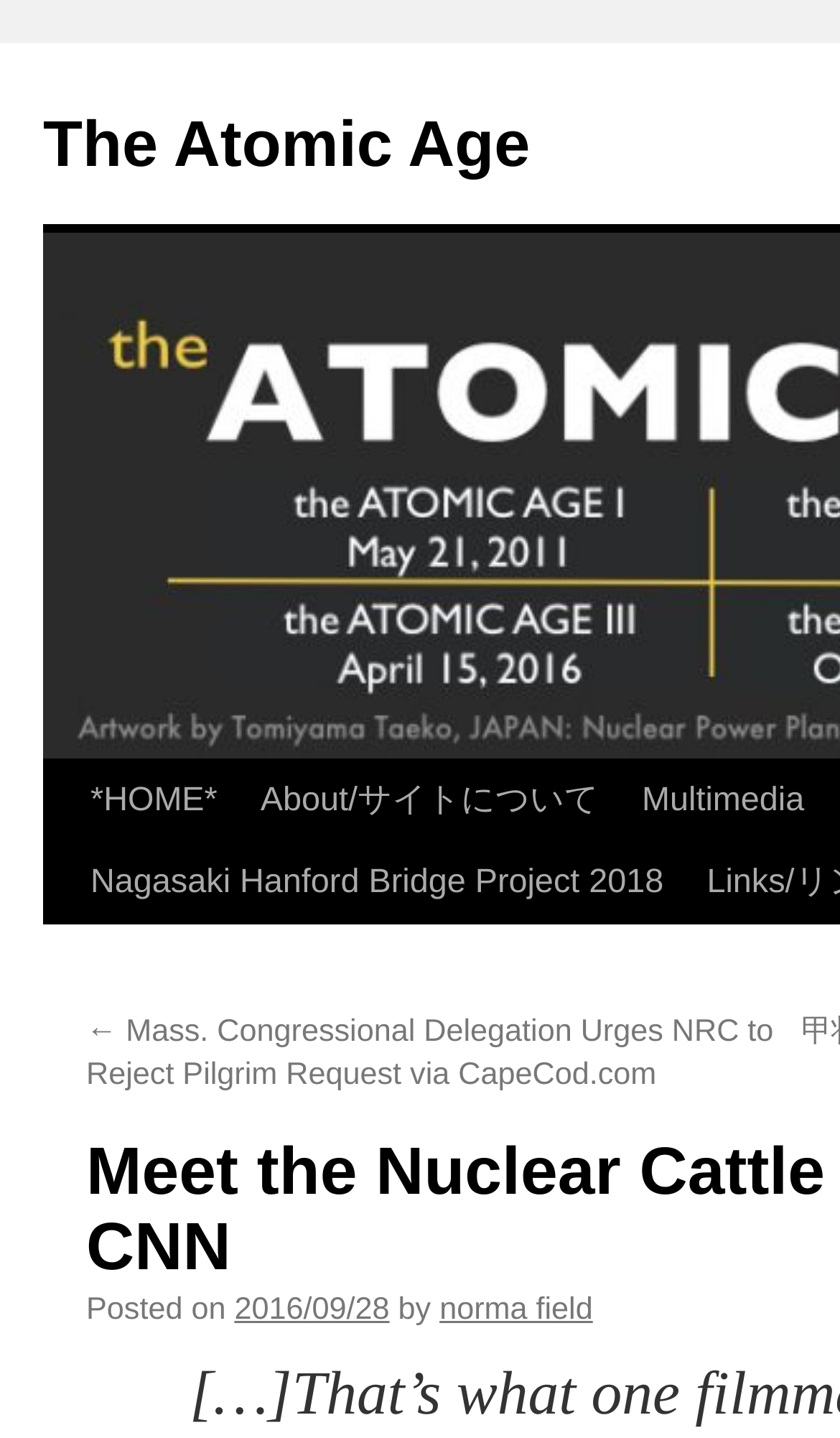Can you find the bounding box coordinates for the element that needs to be clicked to execute this instruction: "view Mass. Congressional Delegation Urges NRC to Reject Pilgrim Request"? The coordinates should be given as four float numbers between 0 and 1, i.e., [left, top, right, bottom].

[0.103, 0.706, 0.921, 0.76]